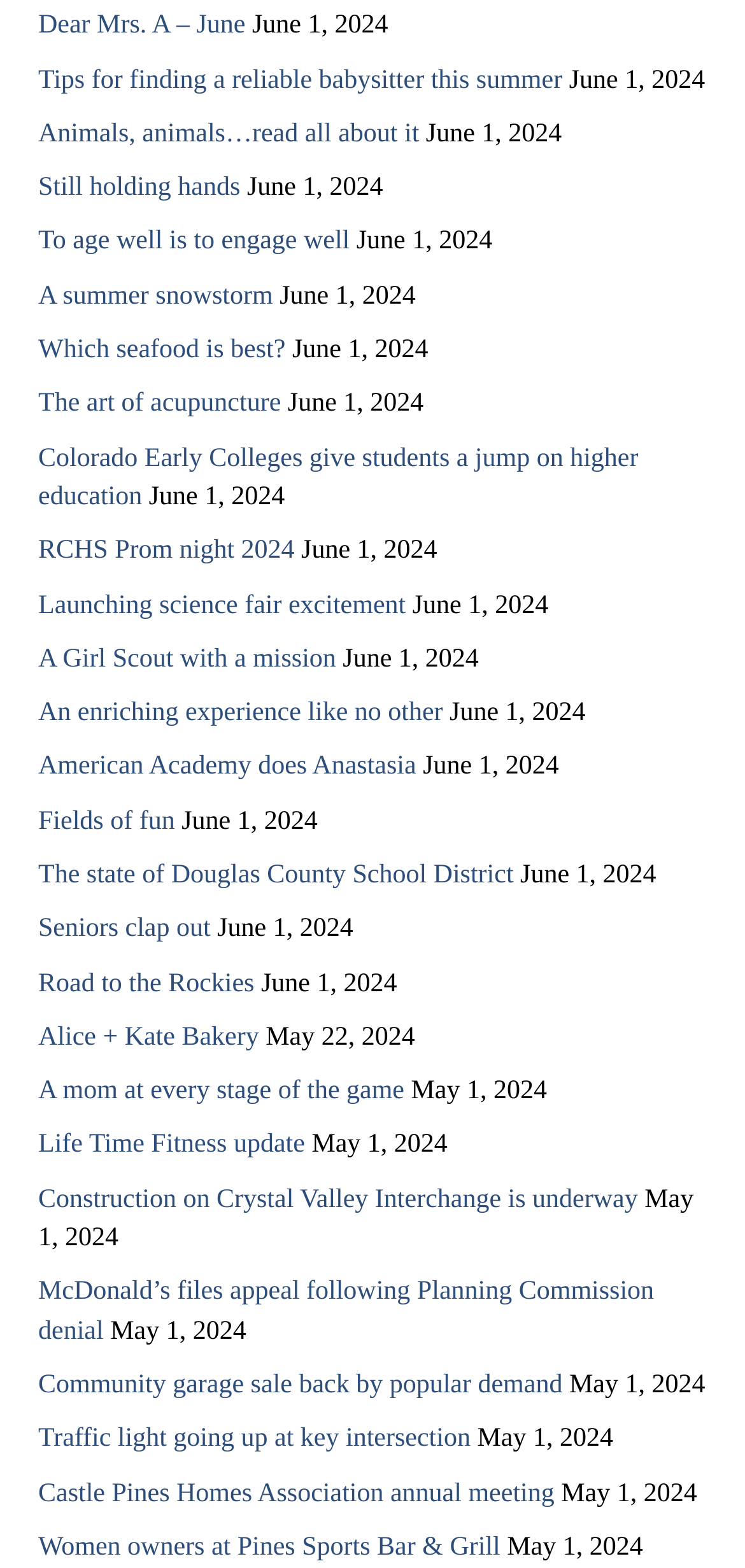Please identify the bounding box coordinates of the clickable region that I should interact with to perform the following instruction: "Read the article 'Dear Mrs. A – June'". The coordinates should be expressed as four float numbers between 0 and 1, i.e., [left, top, right, bottom].

[0.051, 0.008, 0.329, 0.026]